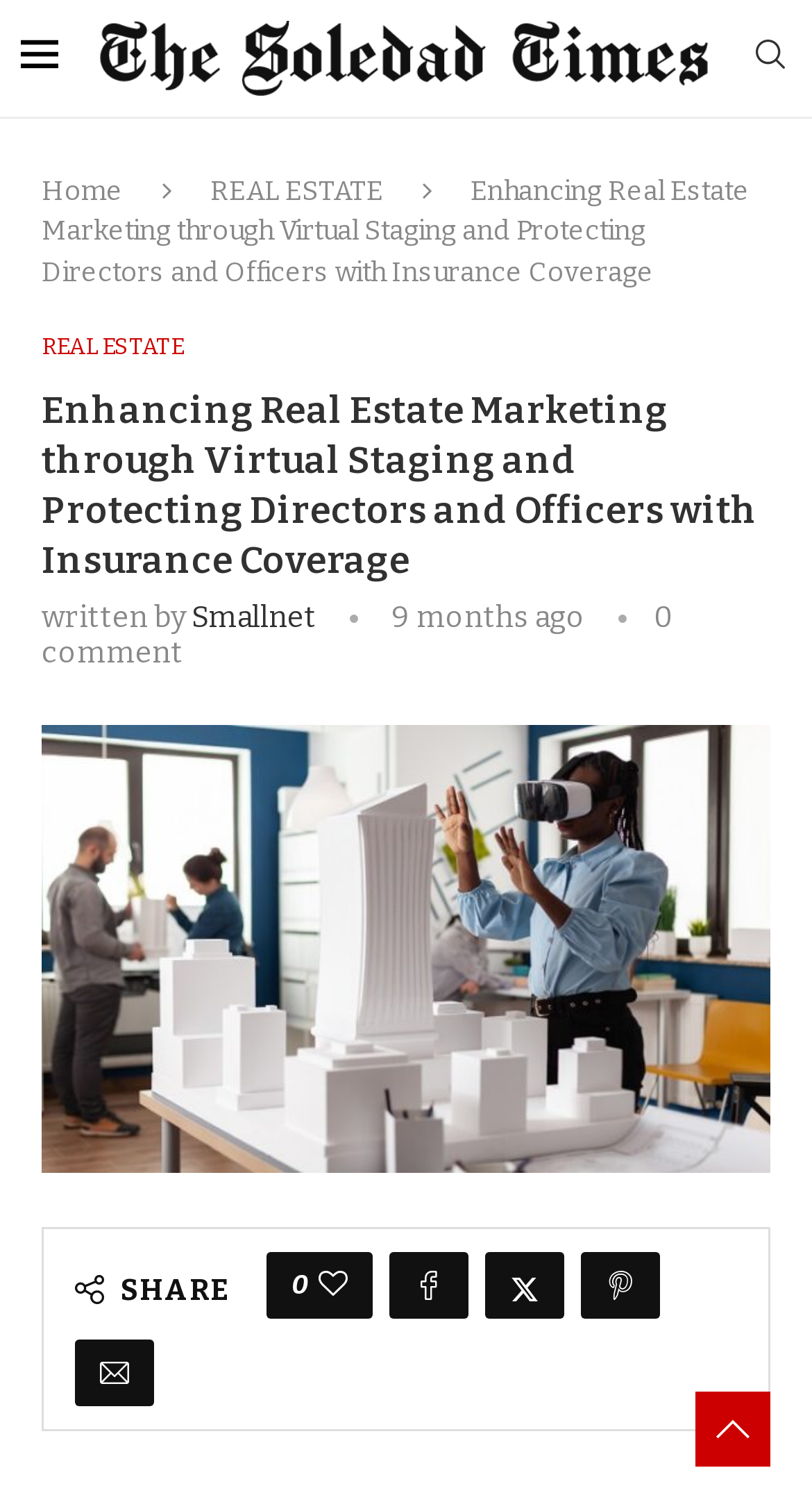Please look at the image and answer the question with a detailed explanation: Who wrote the article?

I found the author's name by looking at the link 'Smallnet' which is located next to the text 'written by', indicating that Smallnet is the author of the article.